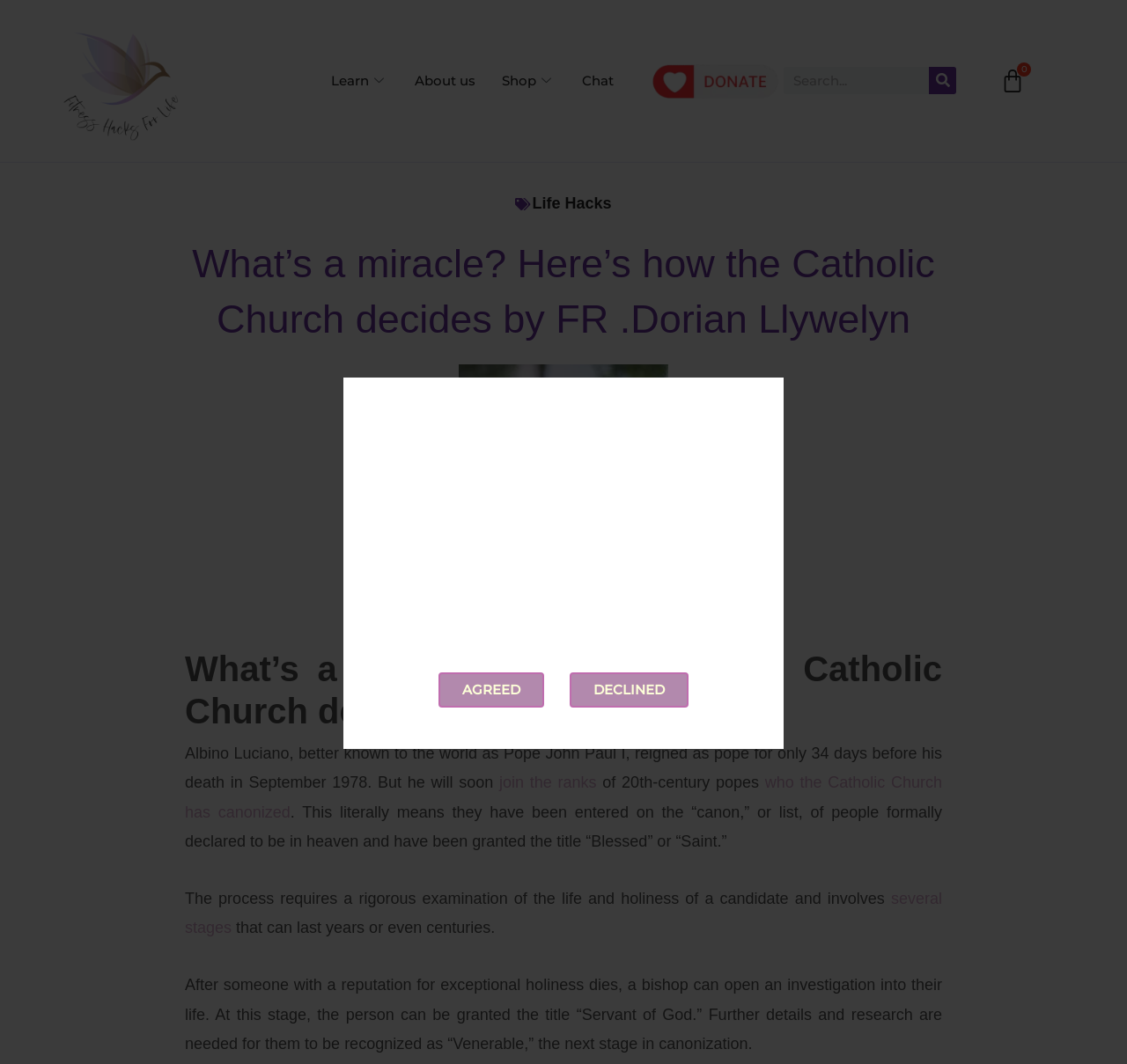Based on the description "Learn", find the bounding box of the specified UI element.

[0.282, 0.026, 0.356, 0.126]